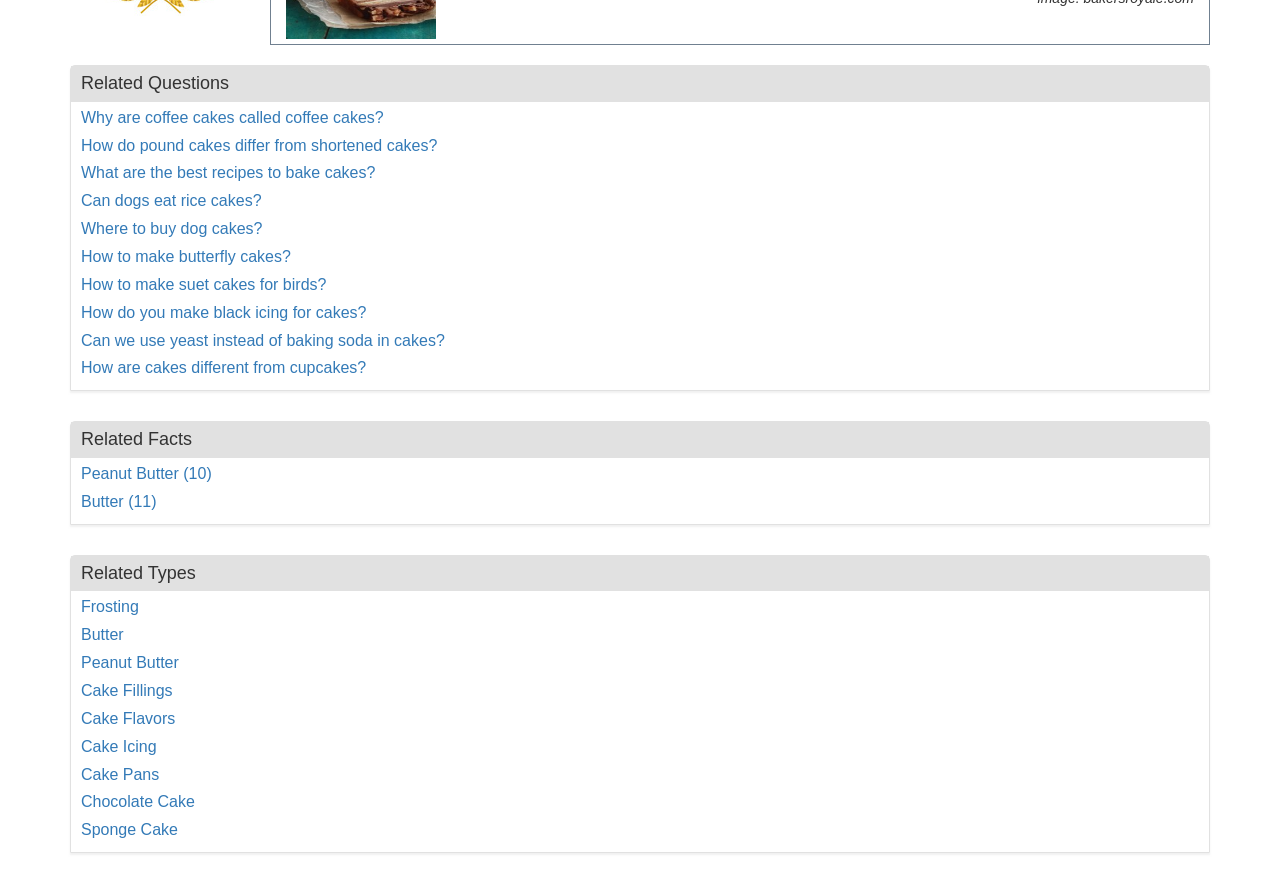Locate the bounding box coordinates of the element to click to perform the following action: 'Read the article about German Natural Gas Reserves'. The coordinates should be given as four float values between 0 and 1, in the form of [left, top, right, bottom].

None